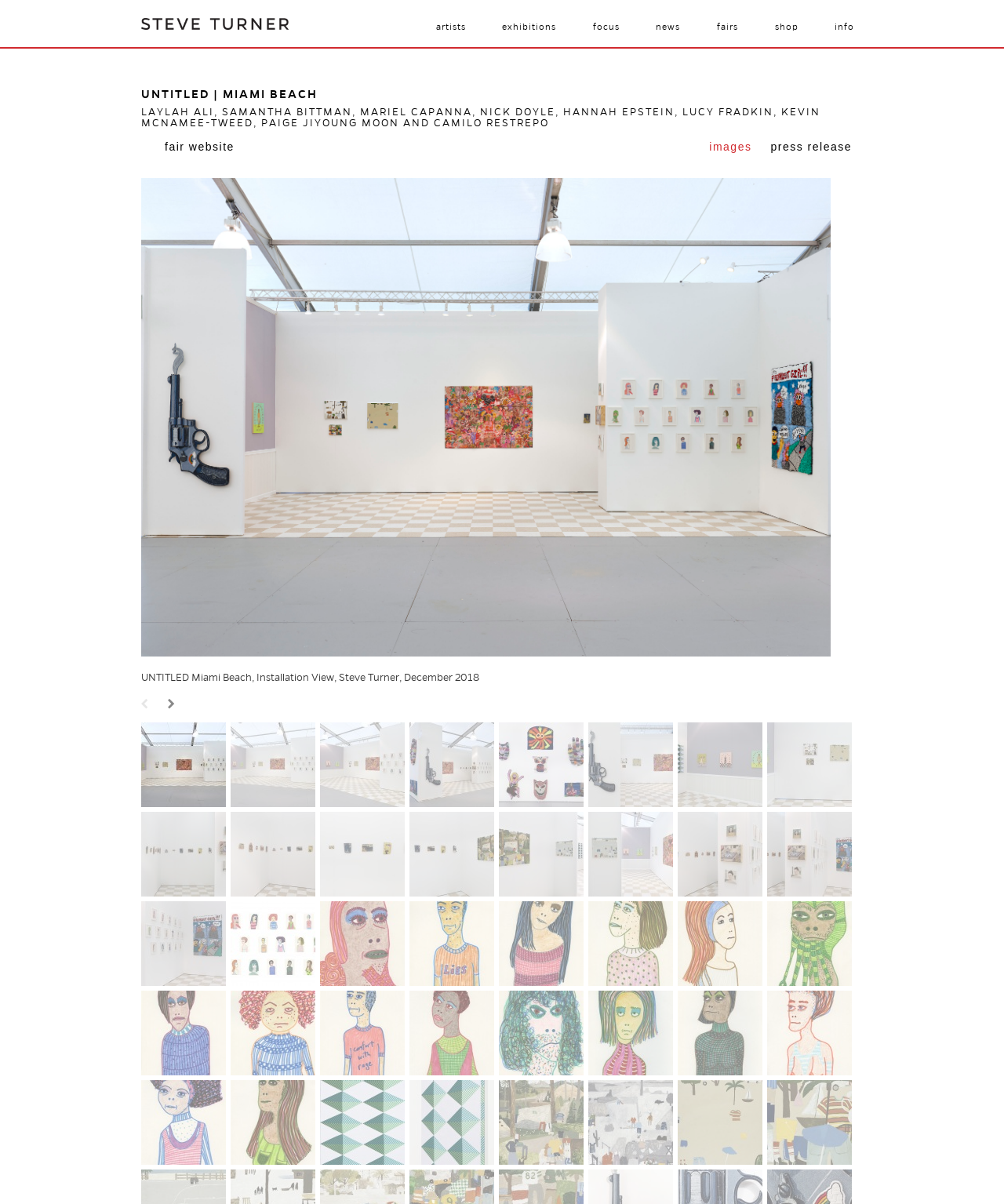Locate the bounding box coordinates of the element I should click to achieve the following instruction: "click the 'images' tab".

[0.699, 0.113, 0.757, 0.134]